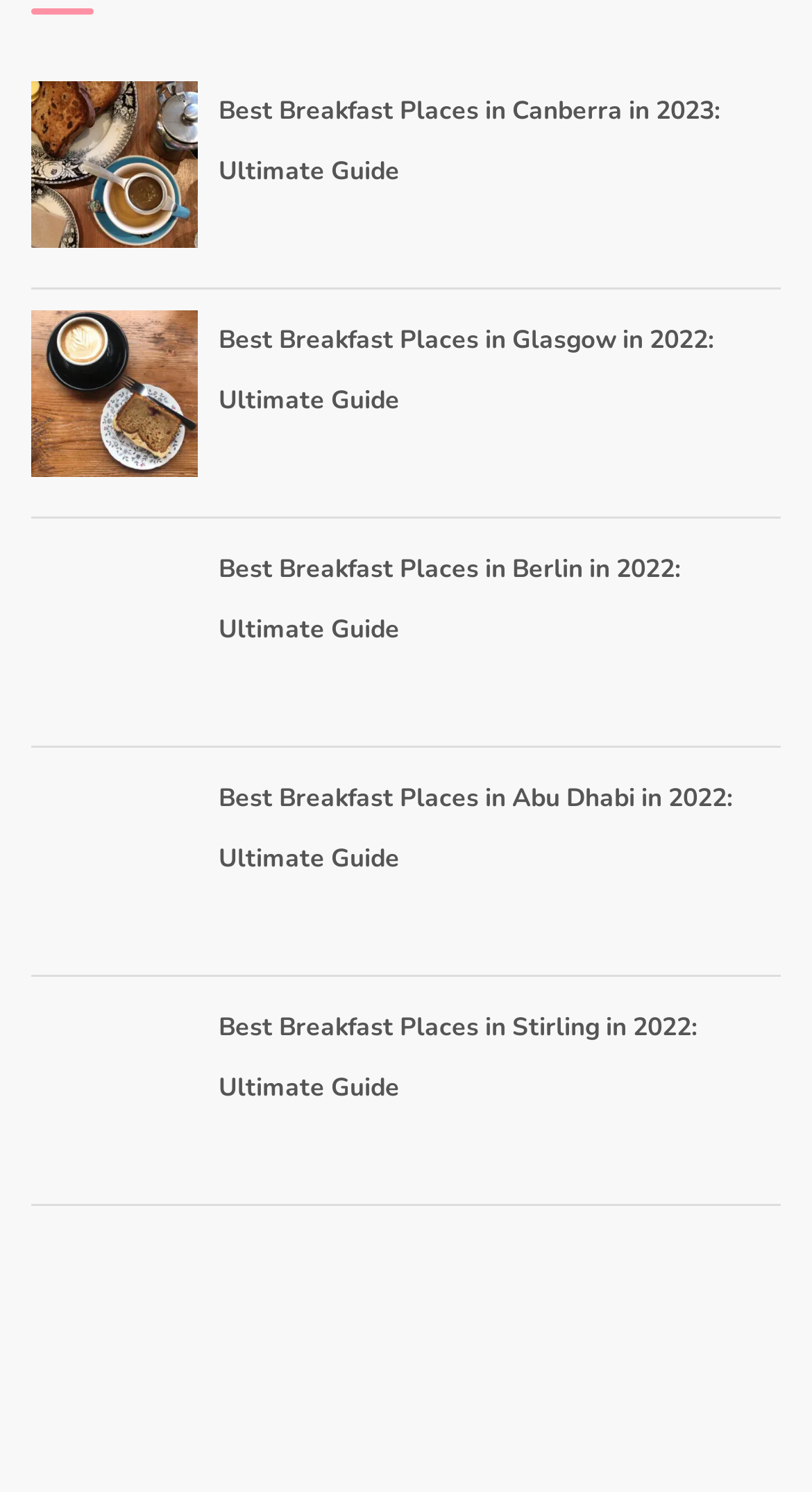What is the name of the coffee shop in the second image?
Answer with a single word or short phrase according to what you see in the image.

Meadow Road Coffee